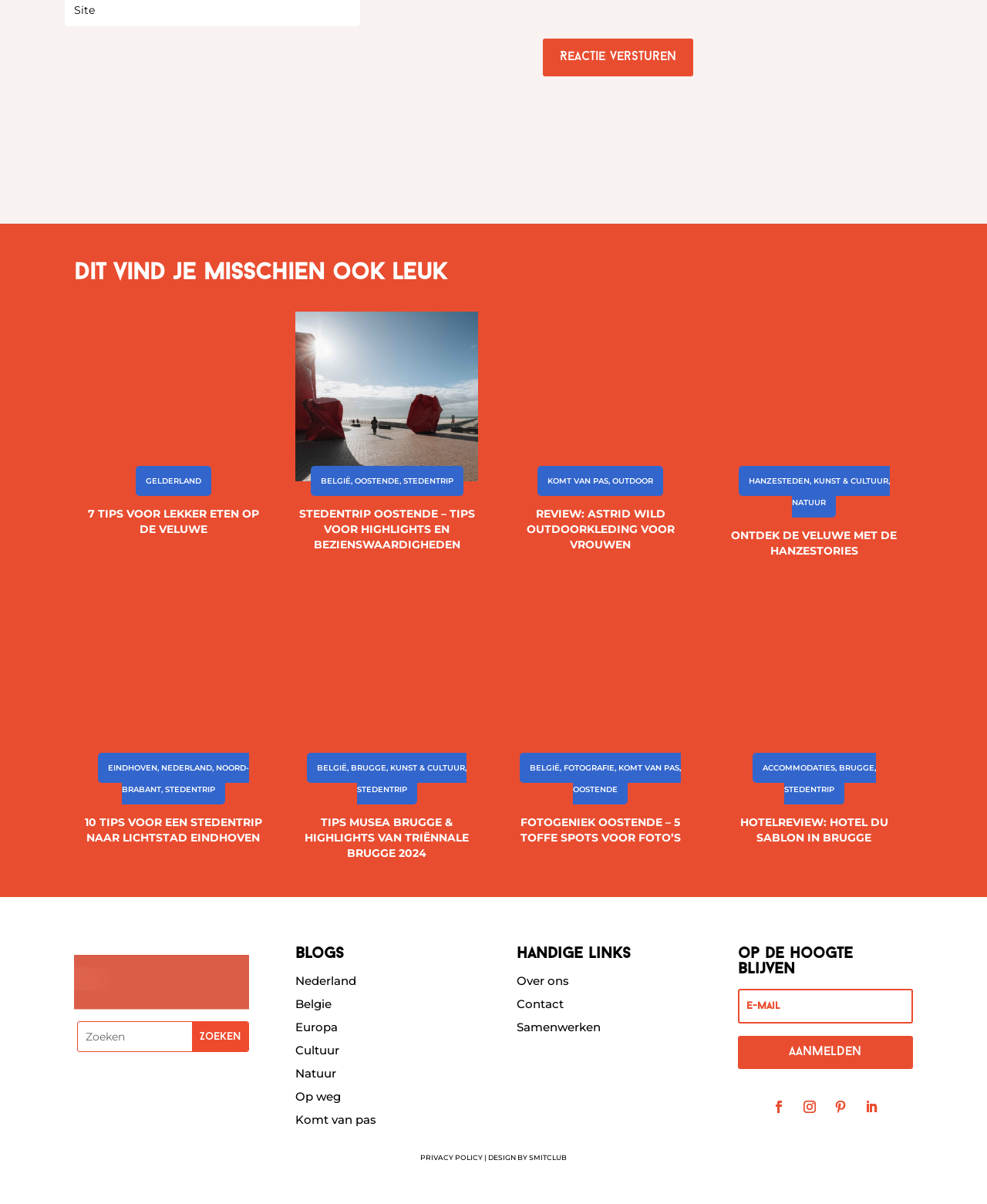Indicate the bounding box coordinates of the element that needs to be clicked to satisfy the following instruction: "Log in to the website". The coordinates should be four float numbers between 0 and 1, i.e., [left, top, right, bottom].

None